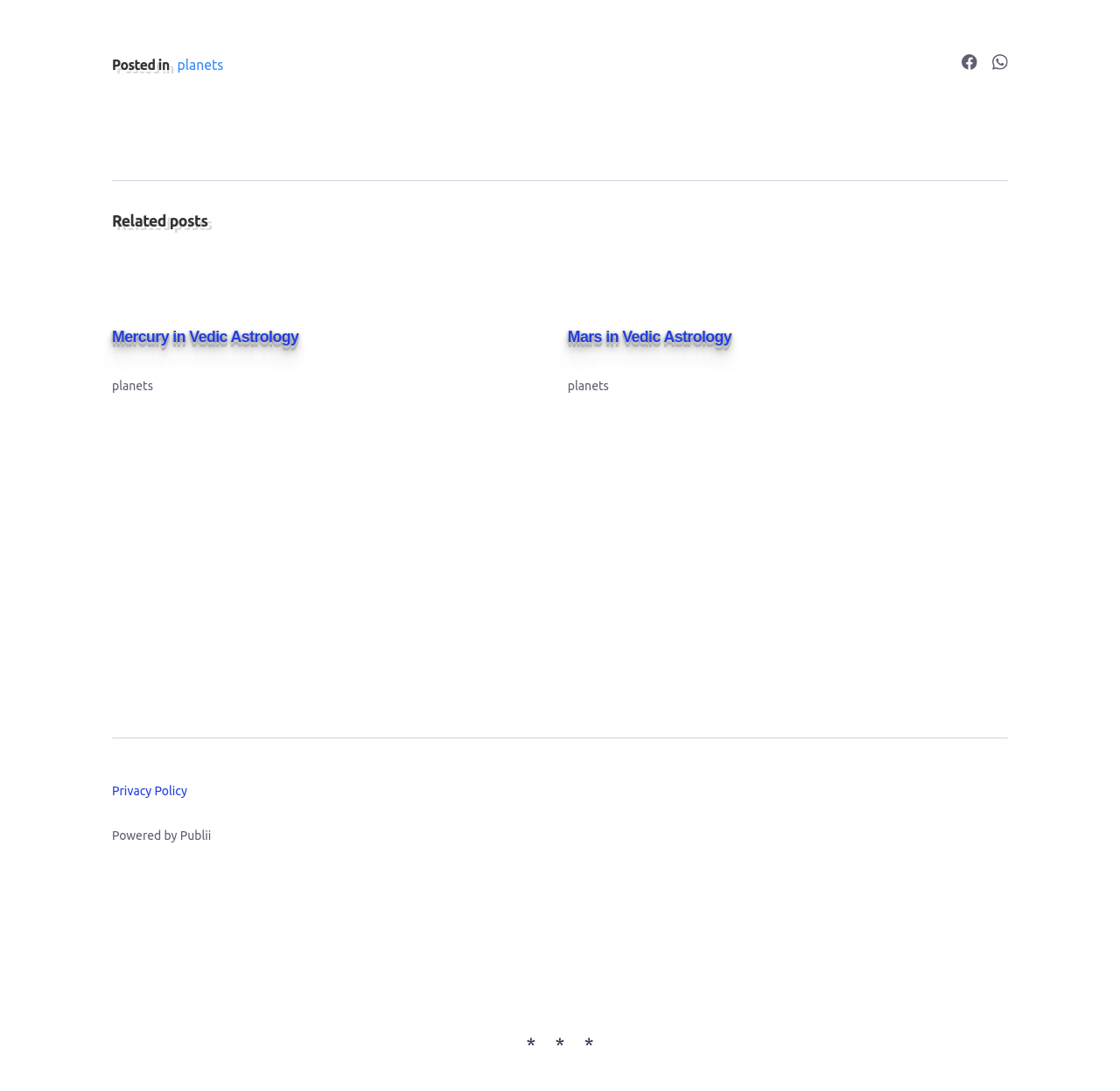How many related posts are there?
Please craft a detailed and exhaustive response to the question.

I counted the number of article elements with a heading that says 'Related posts', and there are two of them.